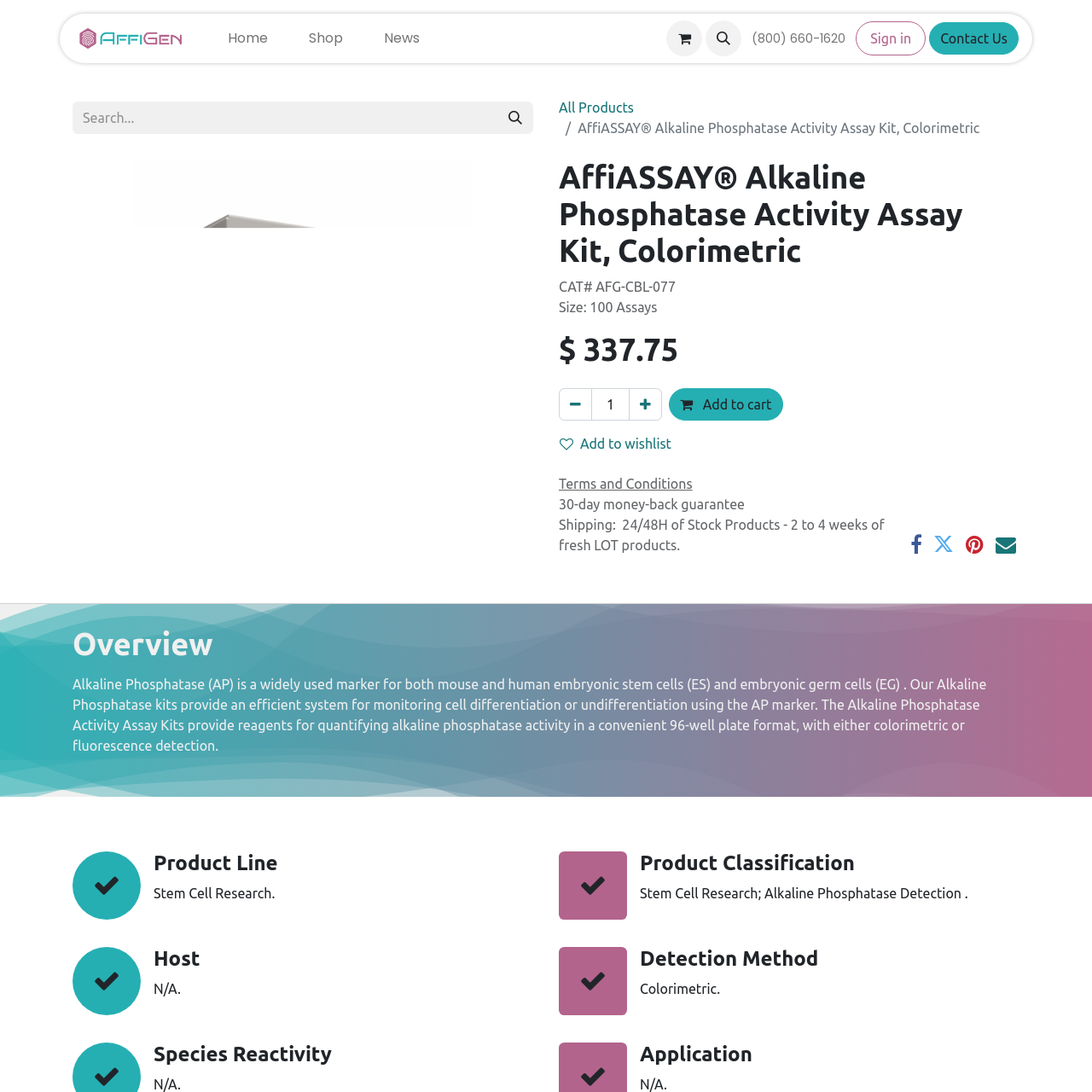Determine the bounding box coordinates of the section I need to click to execute the following instruction: "View product details". Provide the coordinates as four float numbers between 0 and 1, i.e., [left, top, right, bottom].

[0.512, 0.145, 0.934, 0.247]